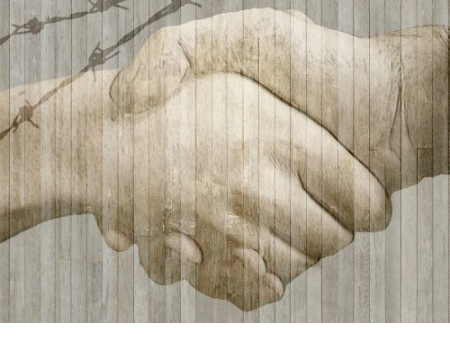What is superimposed over the handshake?
Answer the question with a thorough and detailed explanation.

A subtle outline of barbed wire is superimposed over the handshake, hinting at themes of restriction or the challenges surrounding migration, which contrasts with the unity and cooperation symbolized by the handshake.